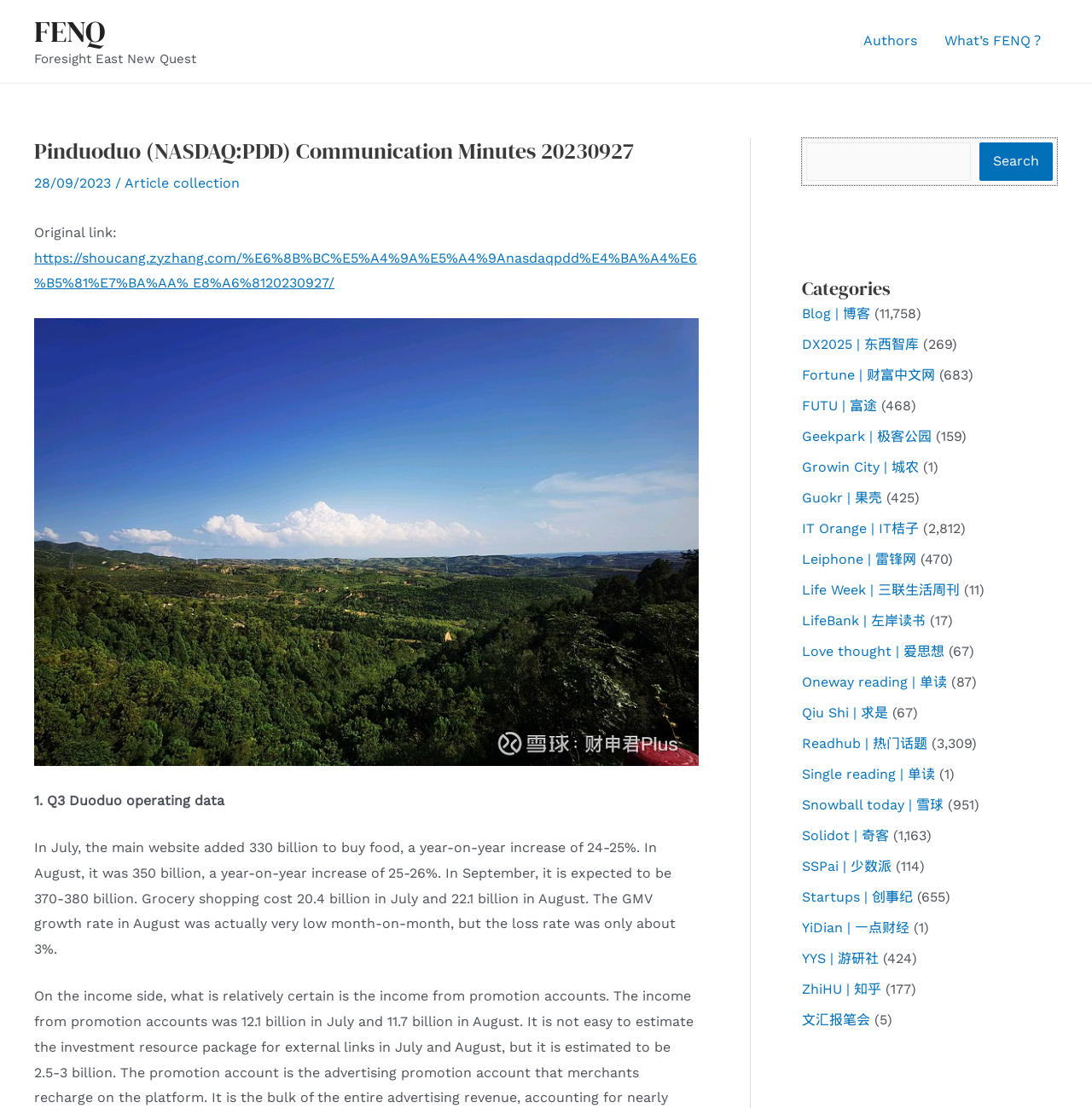Use one word or a short phrase to answer the question provided: 
What is the expected GMV growth rate in September?

370-380 billion